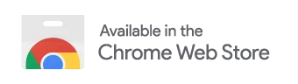Explain in detail what you see in the image.

The image prominently displays a promotional message indicating that a product or service is "Available in the Chrome Web Store." The design features a clean and modern aesthetic, emphasizing accessibility for users looking to enhance their browsing experience with additional tools or extensions. This element is situated within a comprehensive strategy guide focused on LinkedIn marketing, highlighting the integration of innovative digital solutions, such as the writi.io AI ChatGPT for LinkedIn. This suggests that users can enhance their LinkedIn marketing efforts through convenient access to the tool directly from the Chrome Web Store, underscoring the synergy between effective marketing strategies and technological support.